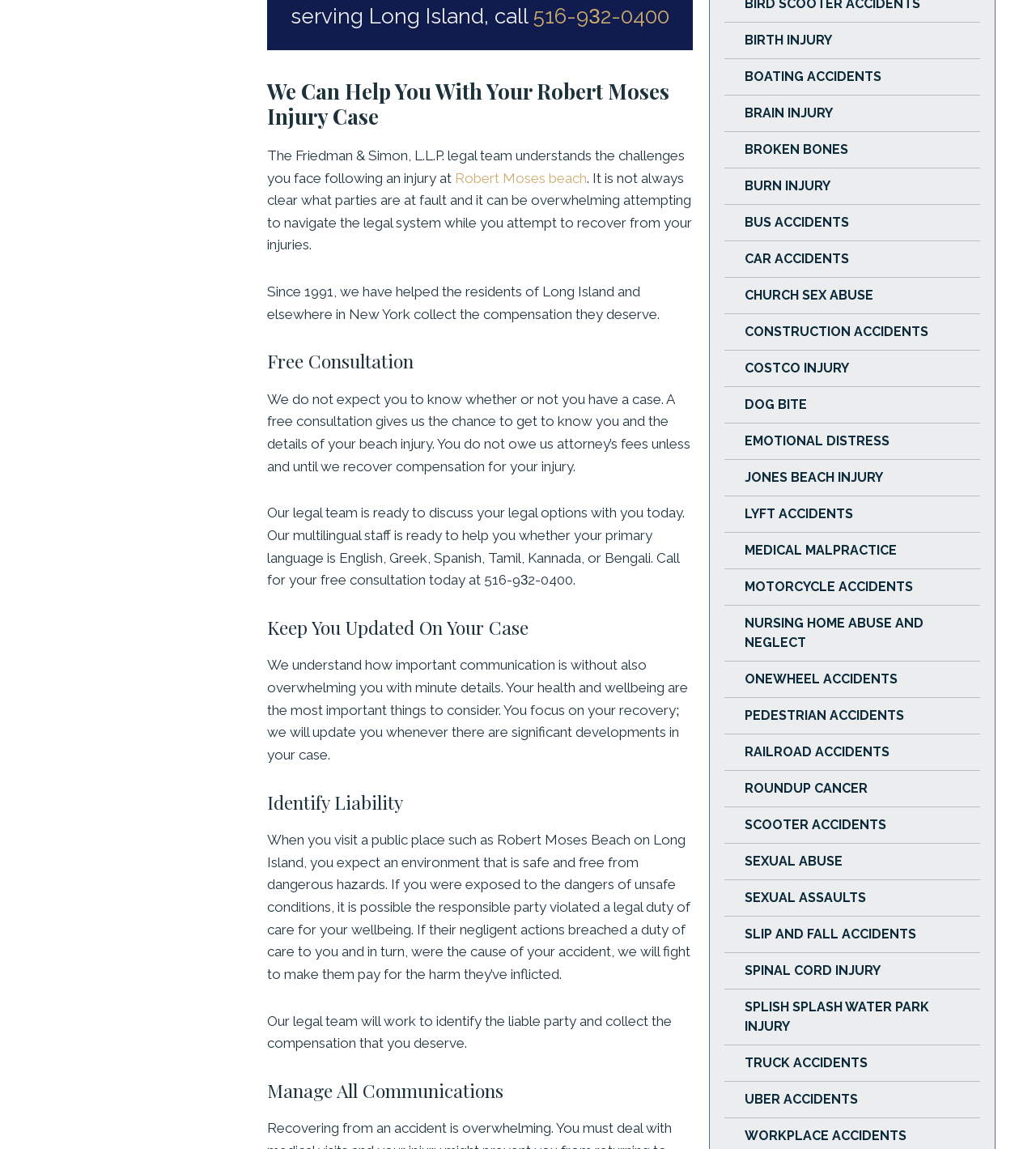Identify the bounding box coordinates of the region I need to click to complete this instruction: "Learn more about Robert Moses beach injuries".

[0.439, 0.148, 0.566, 0.162]